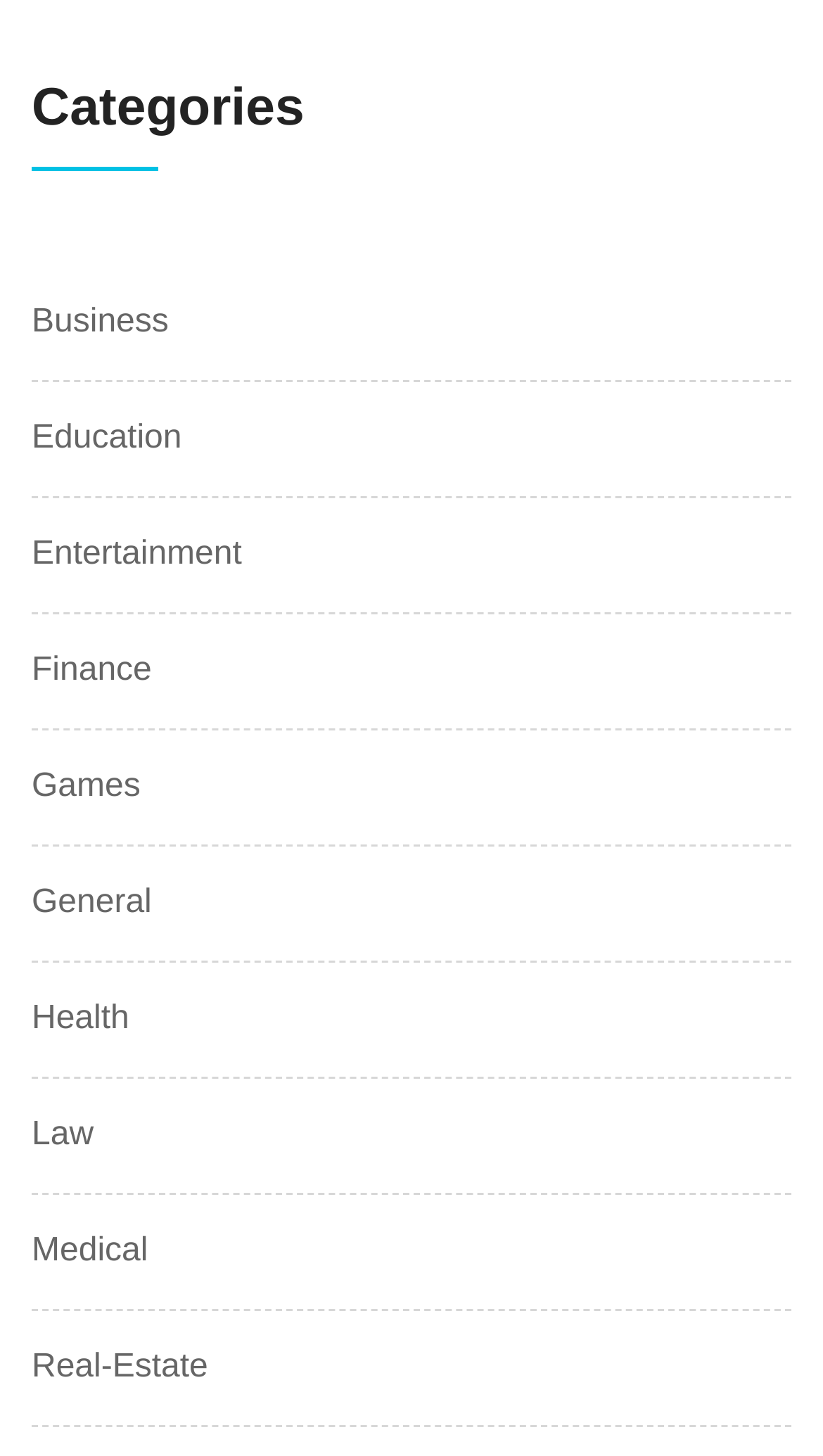Provide a short answer to the following question with just one word or phrase: Which category is located at the top?

Business